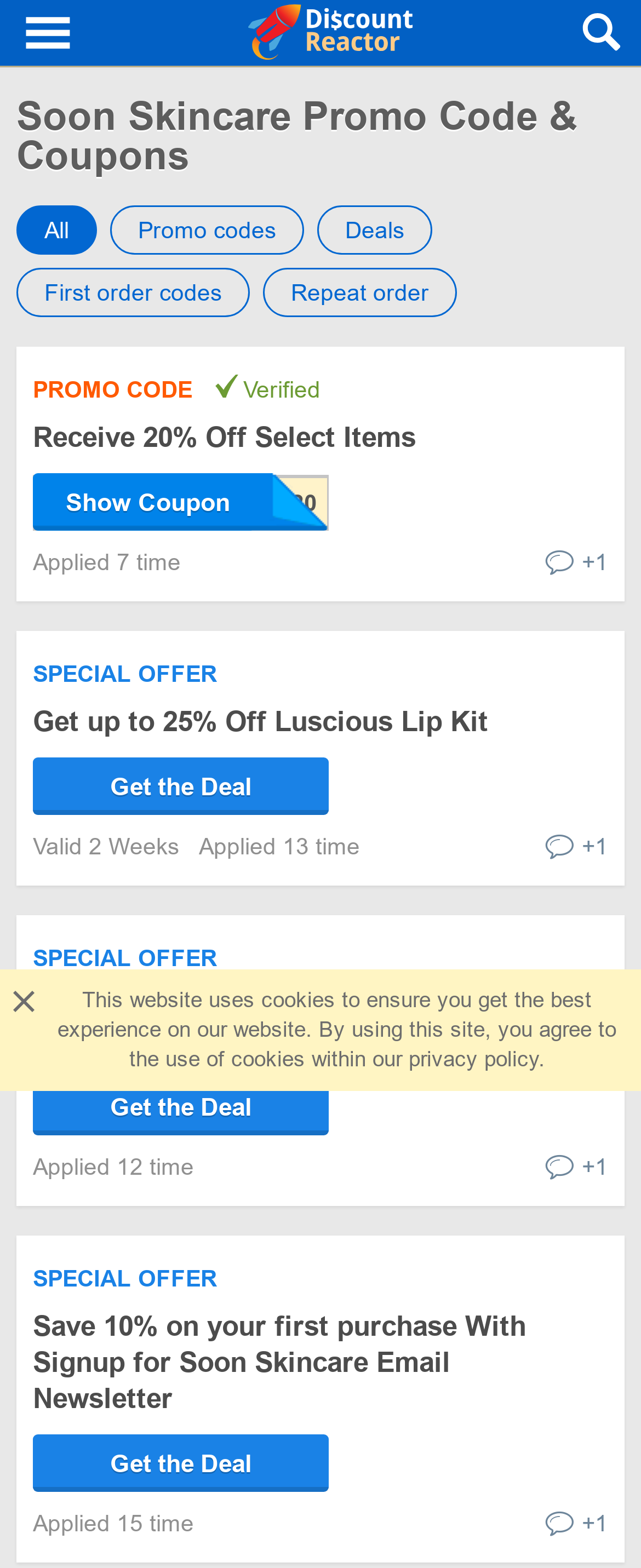Specify the bounding box coordinates of the area to click in order to follow the given instruction: "Click Save 10% on your first purchase With Signup for Soon Skincare Email Newsletter."

[0.051, 0.836, 0.821, 0.902]